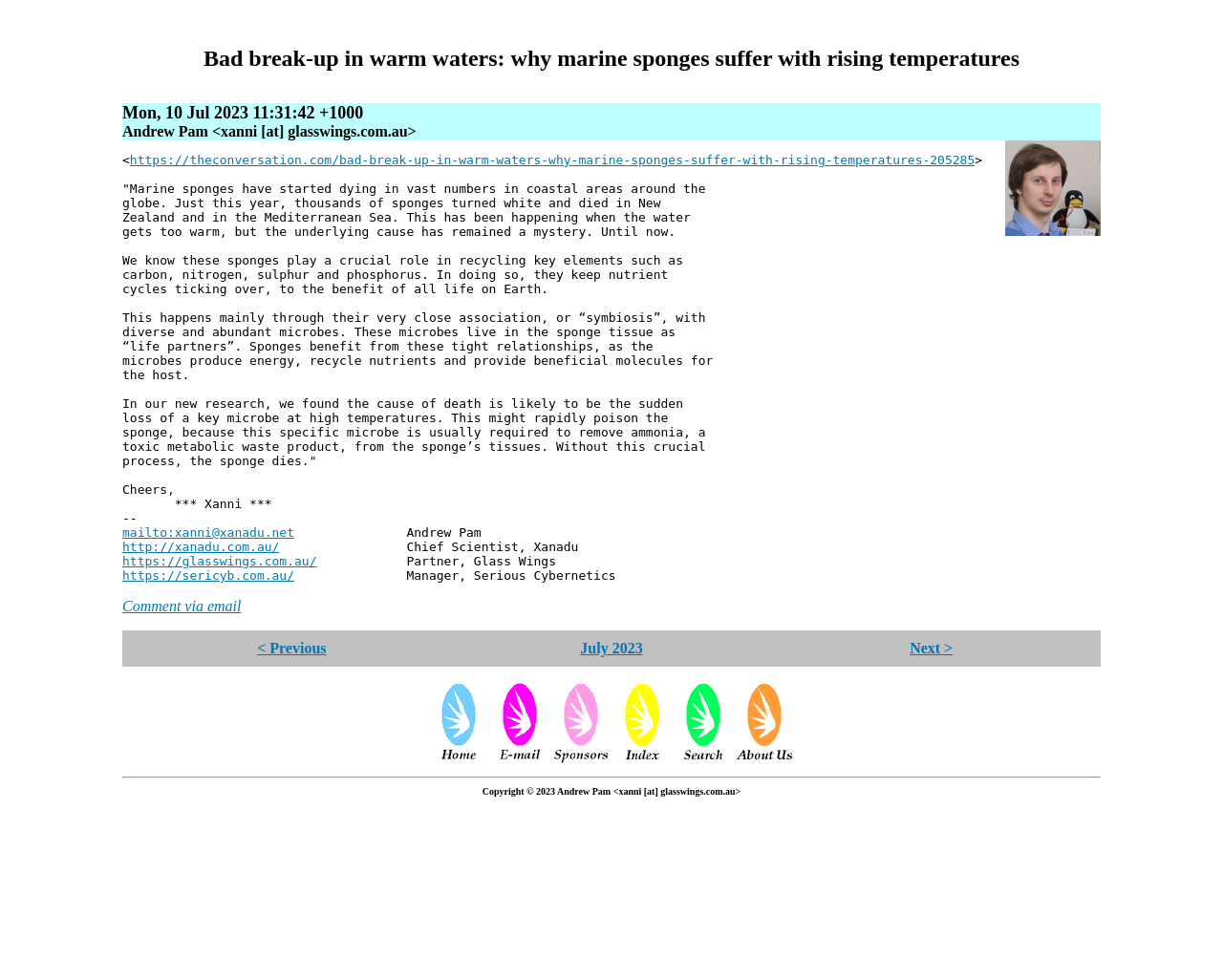Find the bounding box coordinates for the area that should be clicked to accomplish the instruction: "Visit the website of Glass Wings".

[0.1, 0.565, 0.259, 0.58]